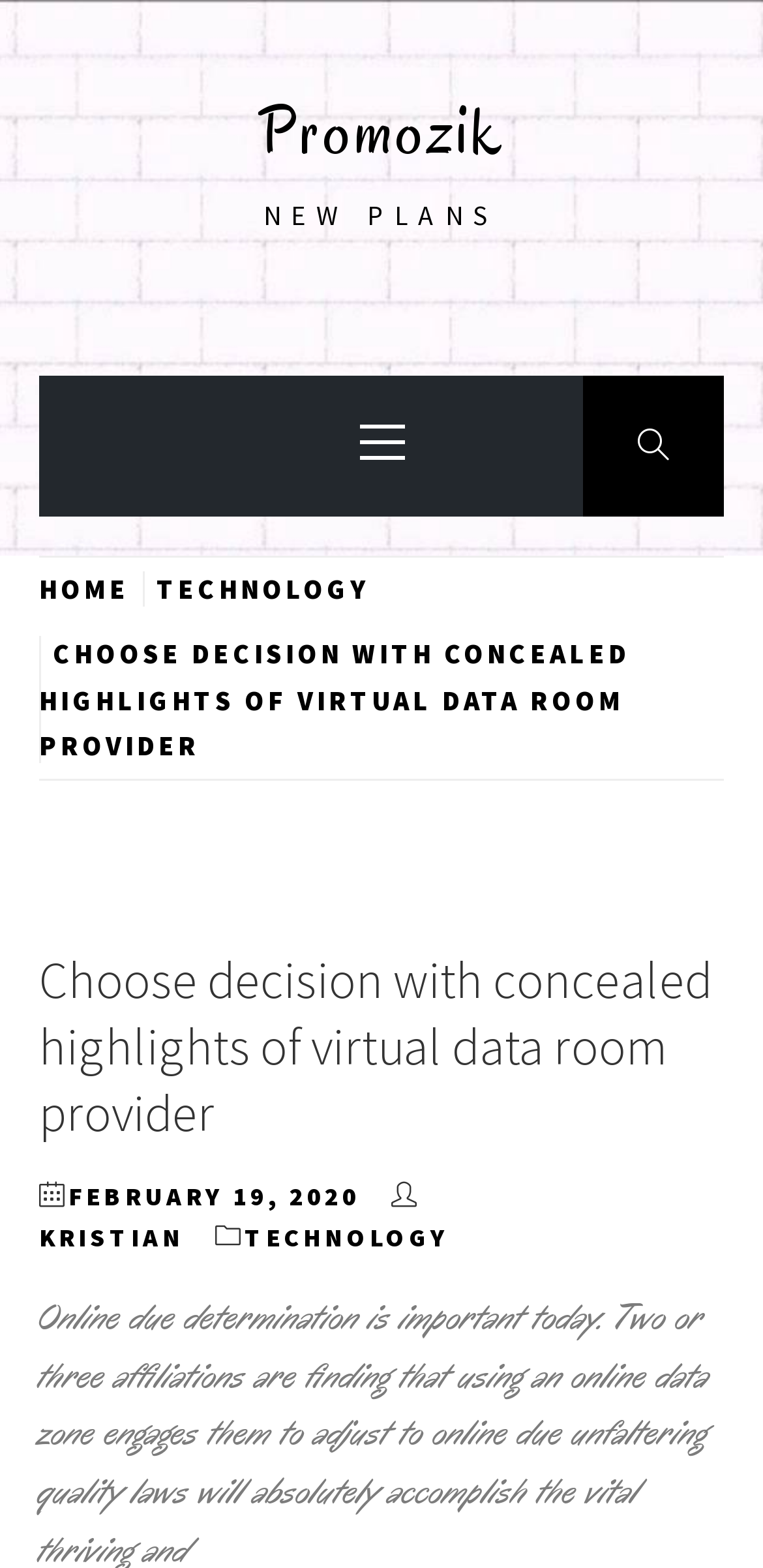Please locate the bounding box coordinates of the region I need to click to follow this instruction: "Click Submit".

None